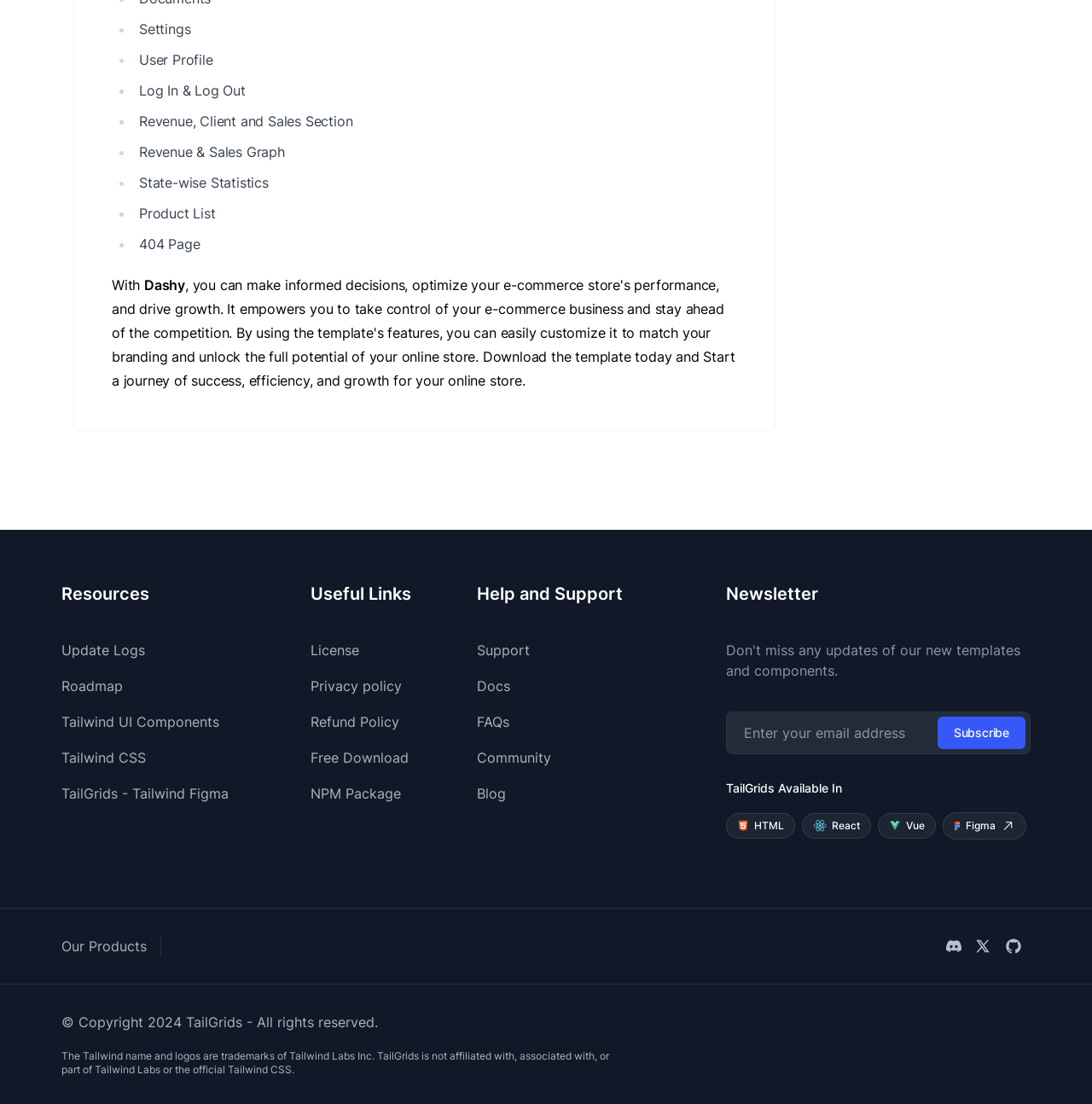Please give the bounding box coordinates of the area that should be clicked to fulfill the following instruction: "Visit the Roadmap page". The coordinates should be in the format of four float numbers from 0 to 1, i.e., [left, top, right, bottom].

[0.056, 0.612, 0.112, 0.631]